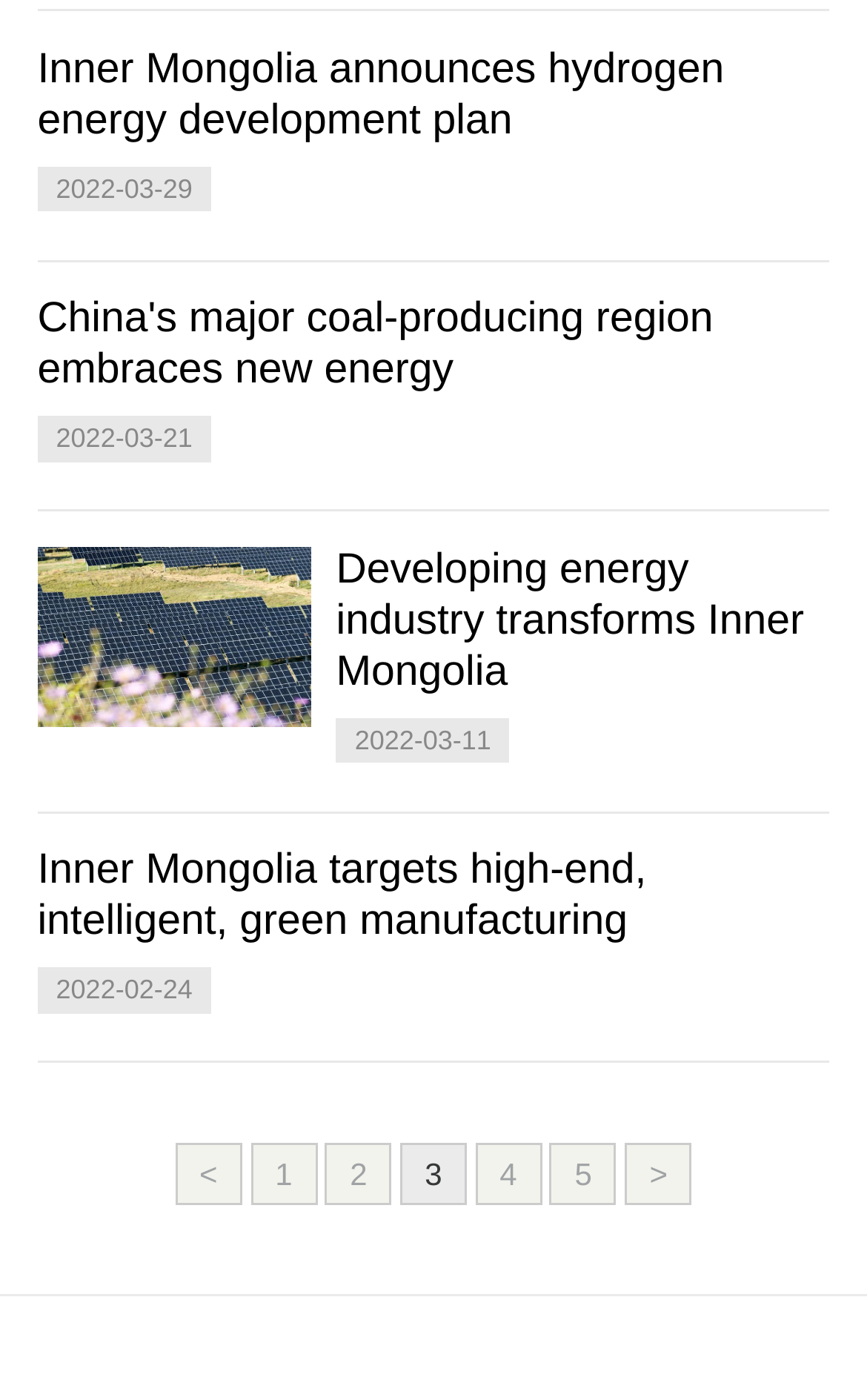Provide a brief response in the form of a single word or phrase:
How many news articles are displayed on this page?

4